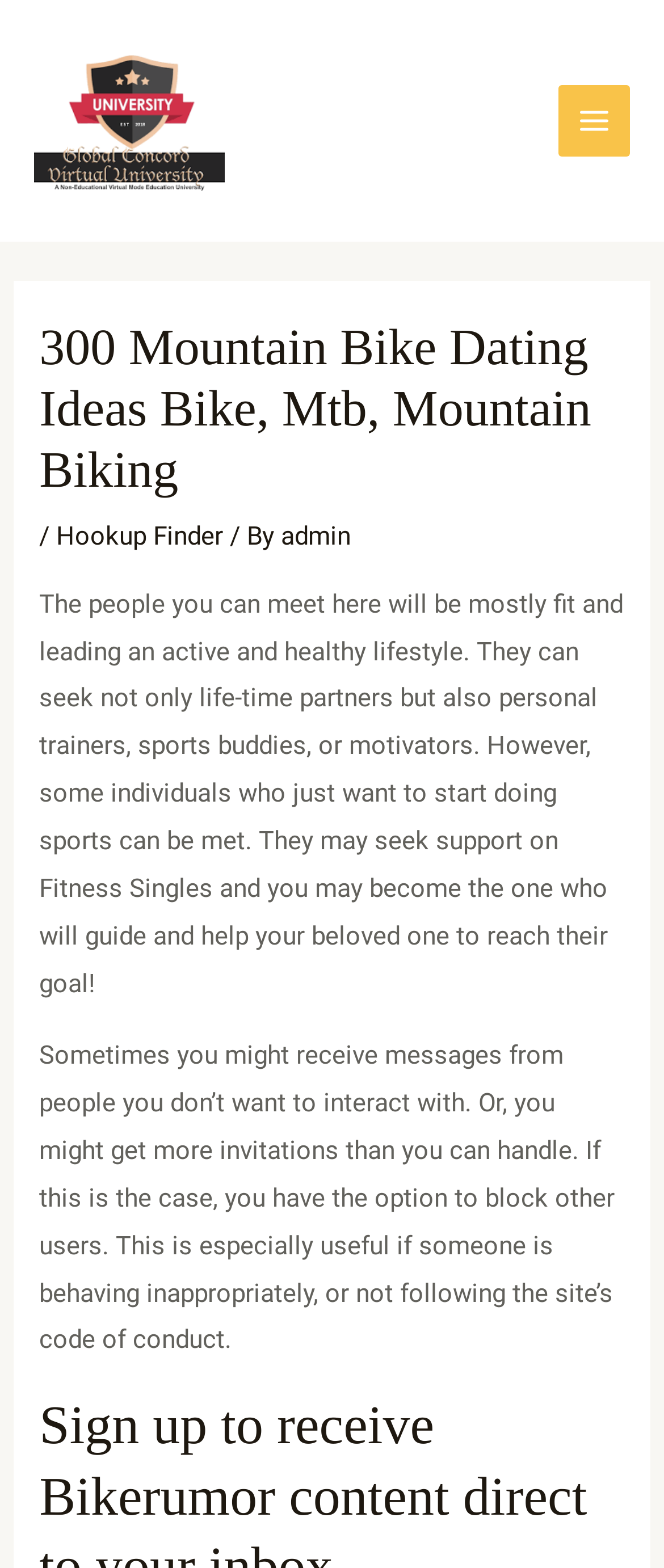What is the relationship between users on this website?
Utilize the image to construct a detailed and well-explained answer.

The text mentions that users on this website can seek not only life-time partners but also personal trainers, sports buddies, or motivators, which implies that the relationship between users on this website can be romantic or platonic, focused on fitness and sports.